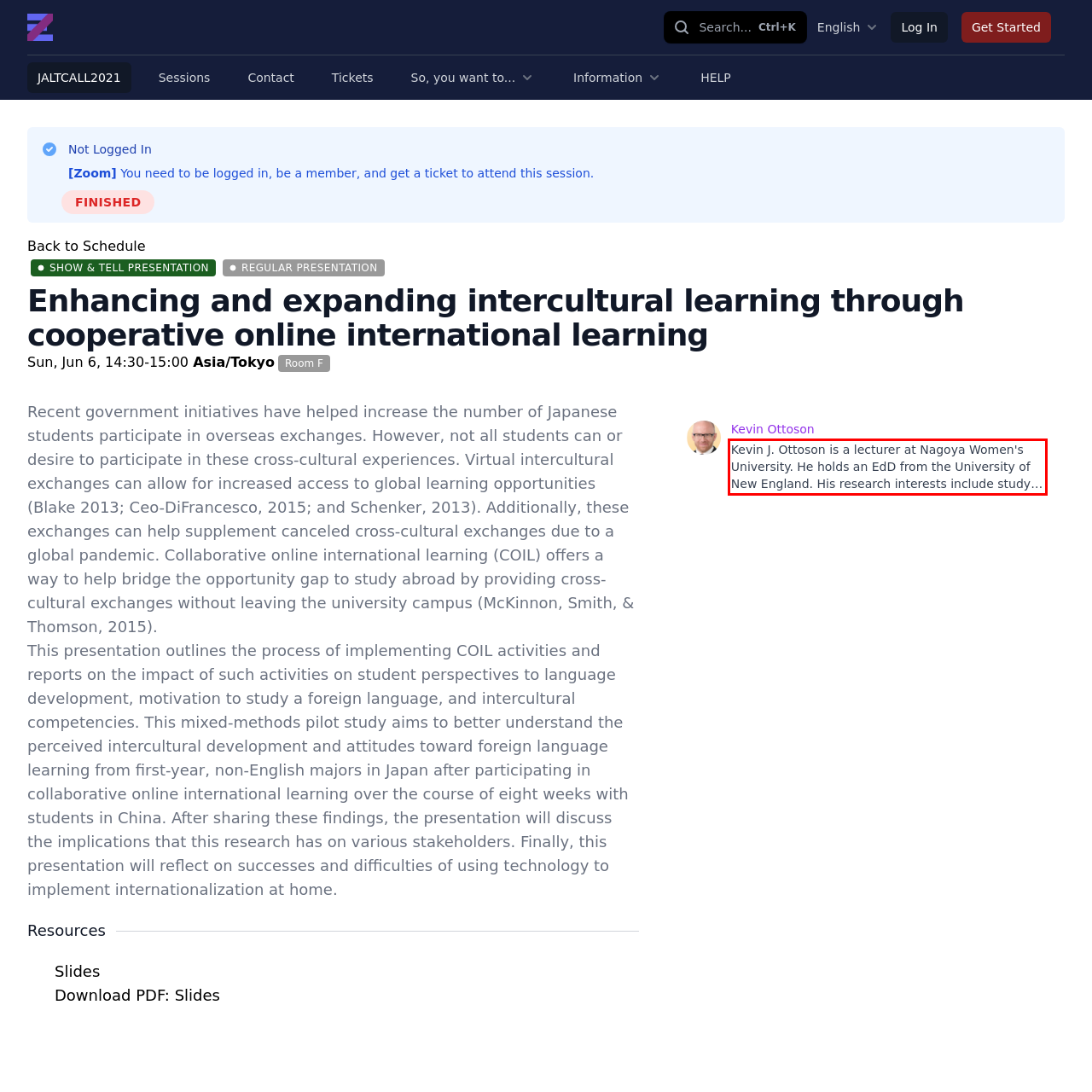You have a webpage screenshot with a red rectangle surrounding a UI element. Extract the text content from within this red bounding box.

Kevin J. Ottoson is a lecturer at Nagoya Women's University. He holds an EdD from the University of New England. His research interests include study abroad and assessment of intercultural competence. <kevinottoson@gmail.com>